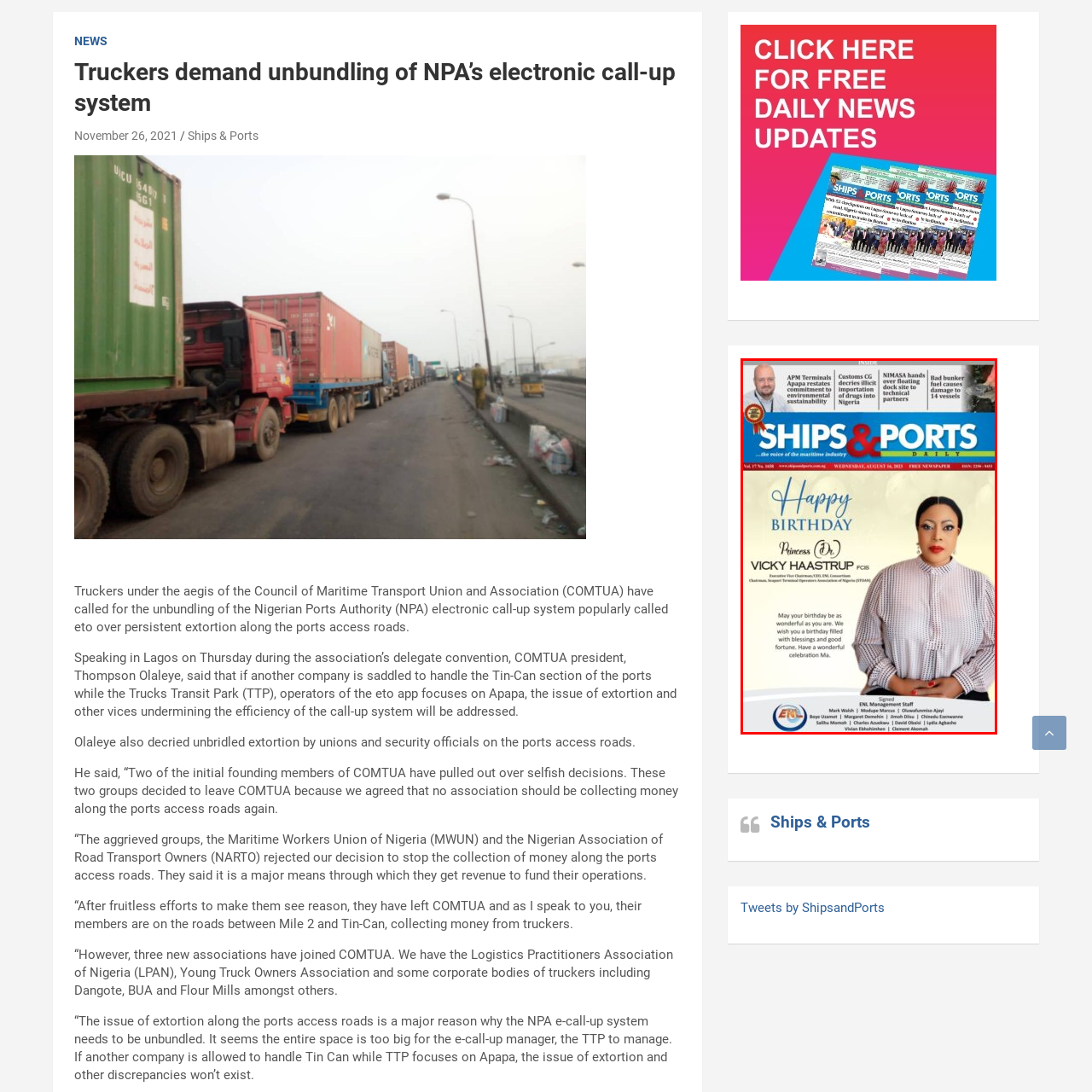Please analyze the image enclosed within the red bounding box and provide a comprehensive answer to the following question based on the image: What is the industry that Princess Vicky is a notable figure in?

The caption describes Princess Vicky as a notable figure in the maritime industry, and the publication 'Ships & Ports Daily' is a key source of news in maritime affairs.